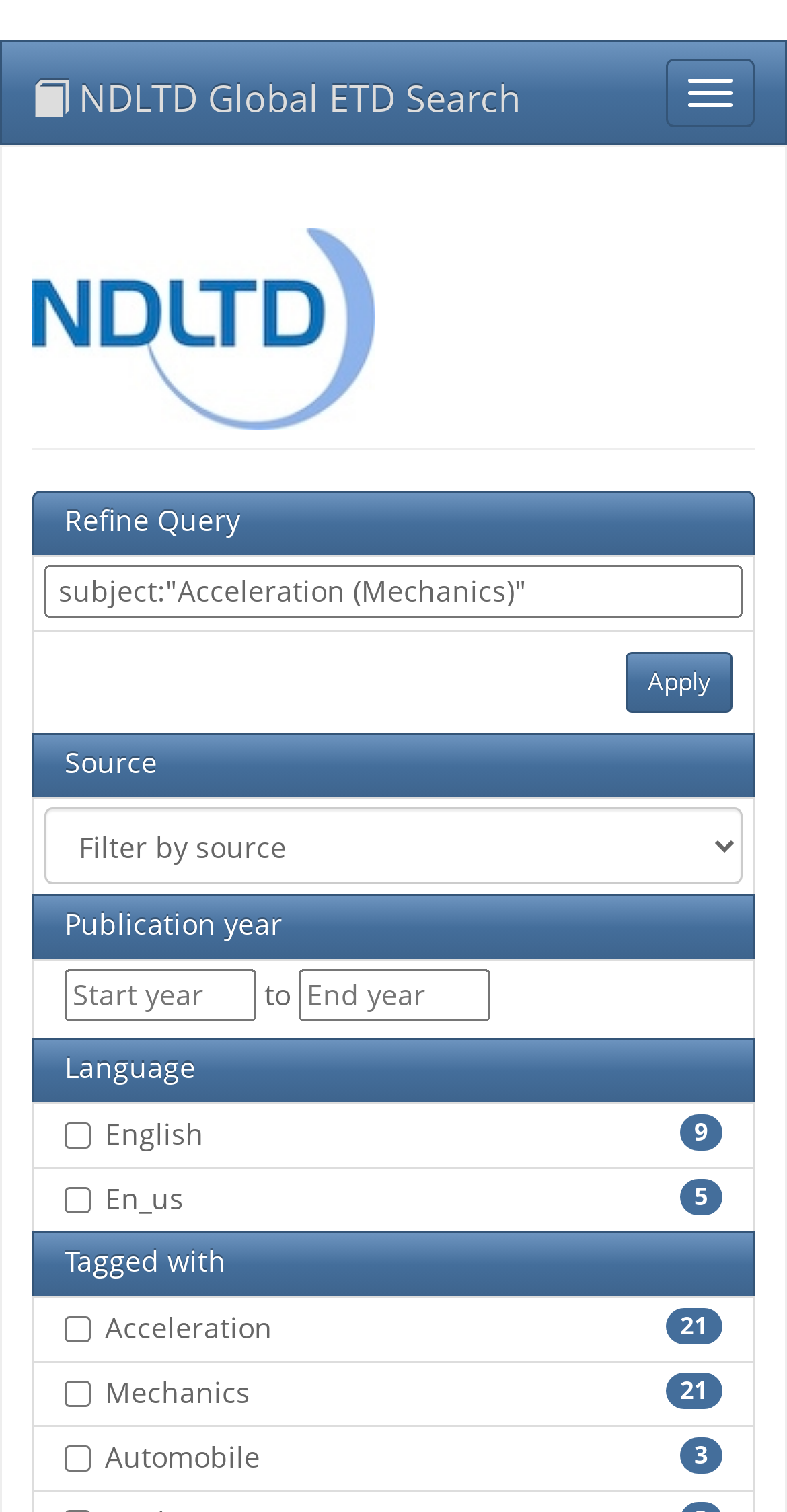Please locate the bounding box coordinates of the region I need to click to follow this instruction: "Set the start year".

[0.082, 0.641, 0.326, 0.676]